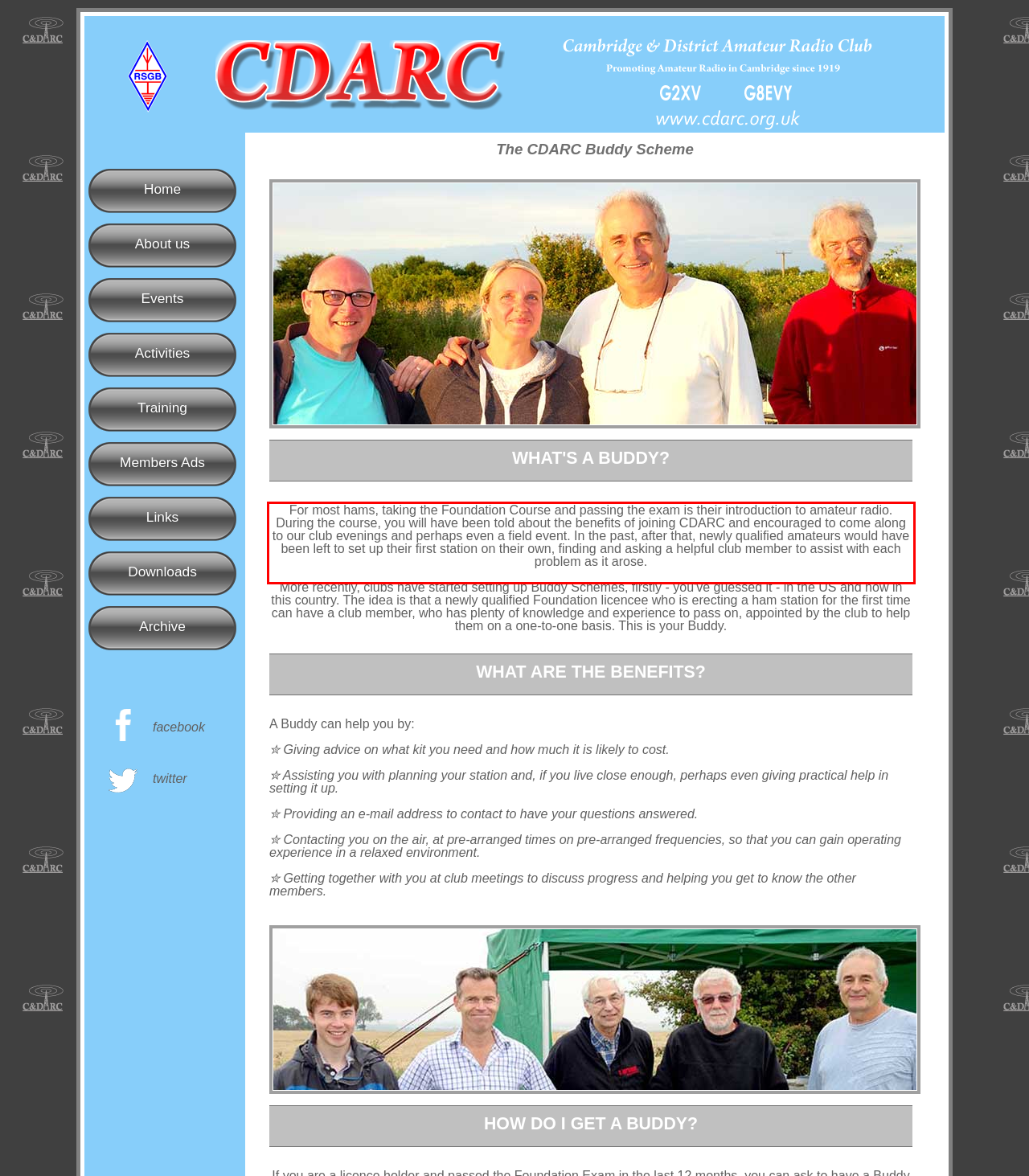The screenshot you have been given contains a UI element surrounded by a red rectangle. Use OCR to read and extract the text inside this red rectangle.

For most hams, taking the Foundation Course and passing the exam is their introduction to amateur radio. During the course, you will have been told about the benefits of joining CDARC and encouraged to come along to our club evenings and perhaps even a field event. In the past, after that, newly qualified amateurs would have been left to set up their first station on their own, finding and asking a helpful club member to assist with each problem as it arose.